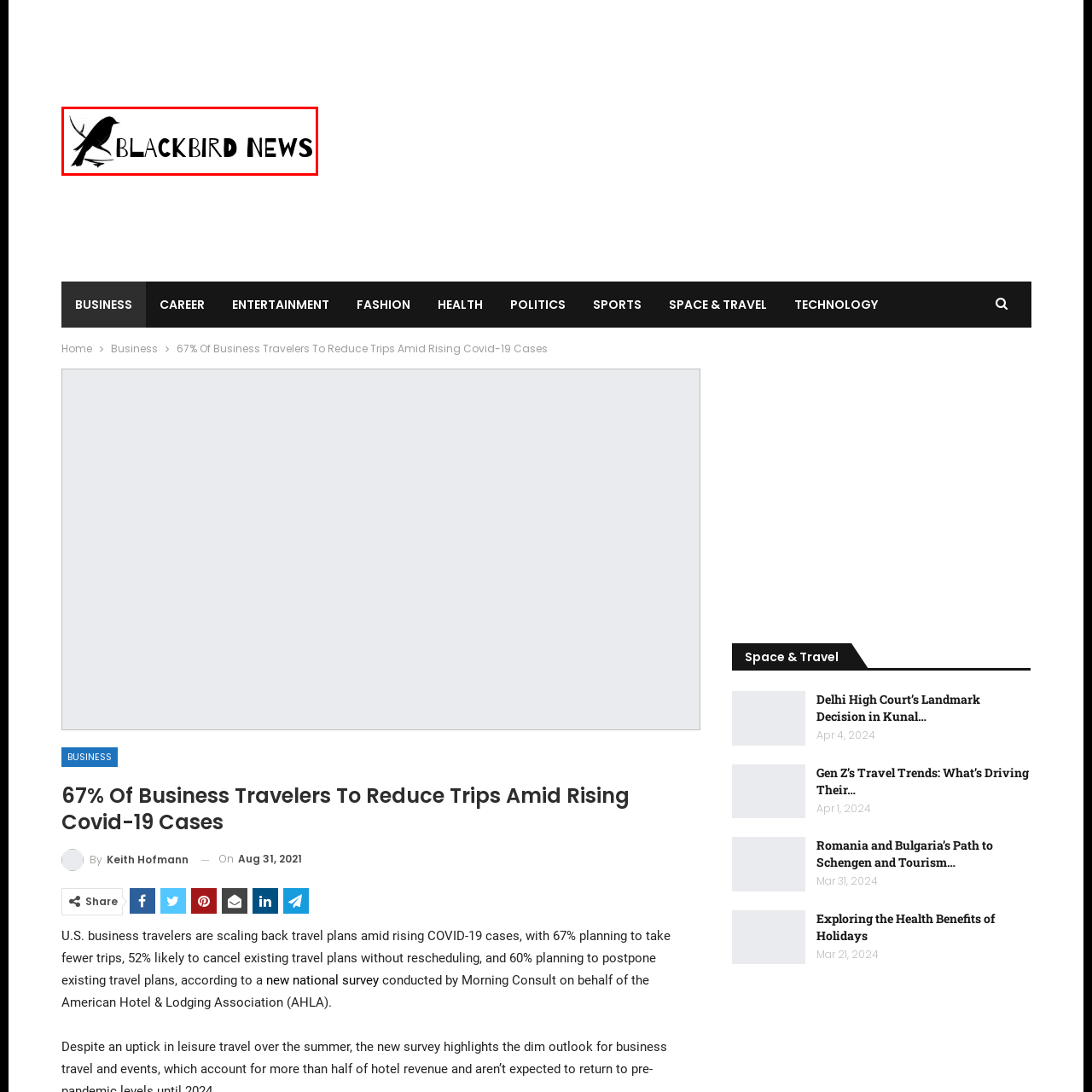Please examine the image highlighted by the red rectangle and provide a comprehensive answer to the following question based on the visual information present:
What font style is used in the logo?

The logo is designed in a bold and modern font, with the word 'BLACKBIRD' emphasized in capital letters, contrasting with the word 'NEWS', which is presented in a slightly lighter style, suggesting a focus on clarity and professionalism in reporting.